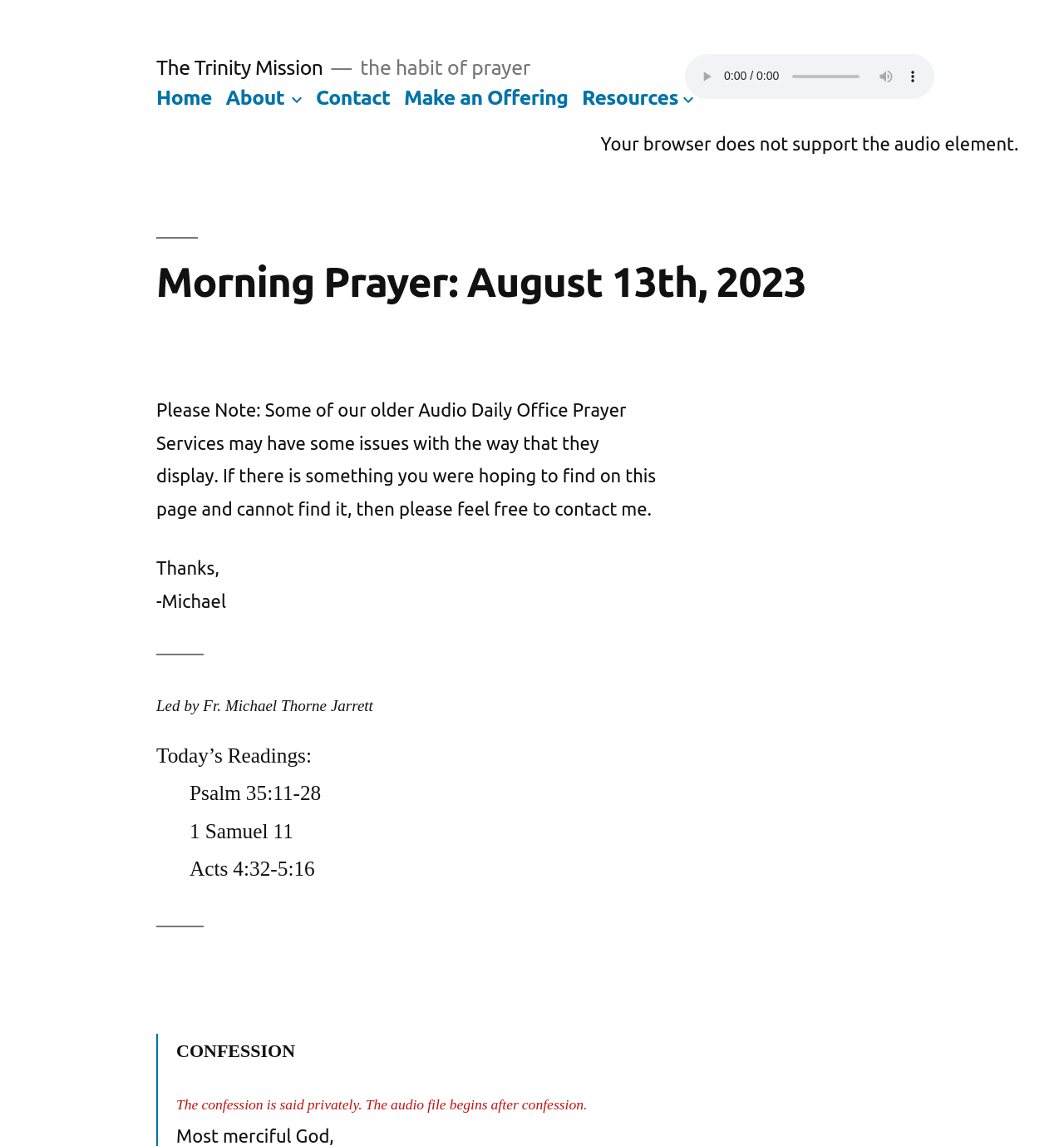What is the name of the person leading the prayer?
Answer the question with a detailed explanation, including all necessary information.

I found the answer by looking at the text 'Led by Fr. Michael Thorne Jarrett' which is located below the separator line and above the 'Today’s Readings:' section.